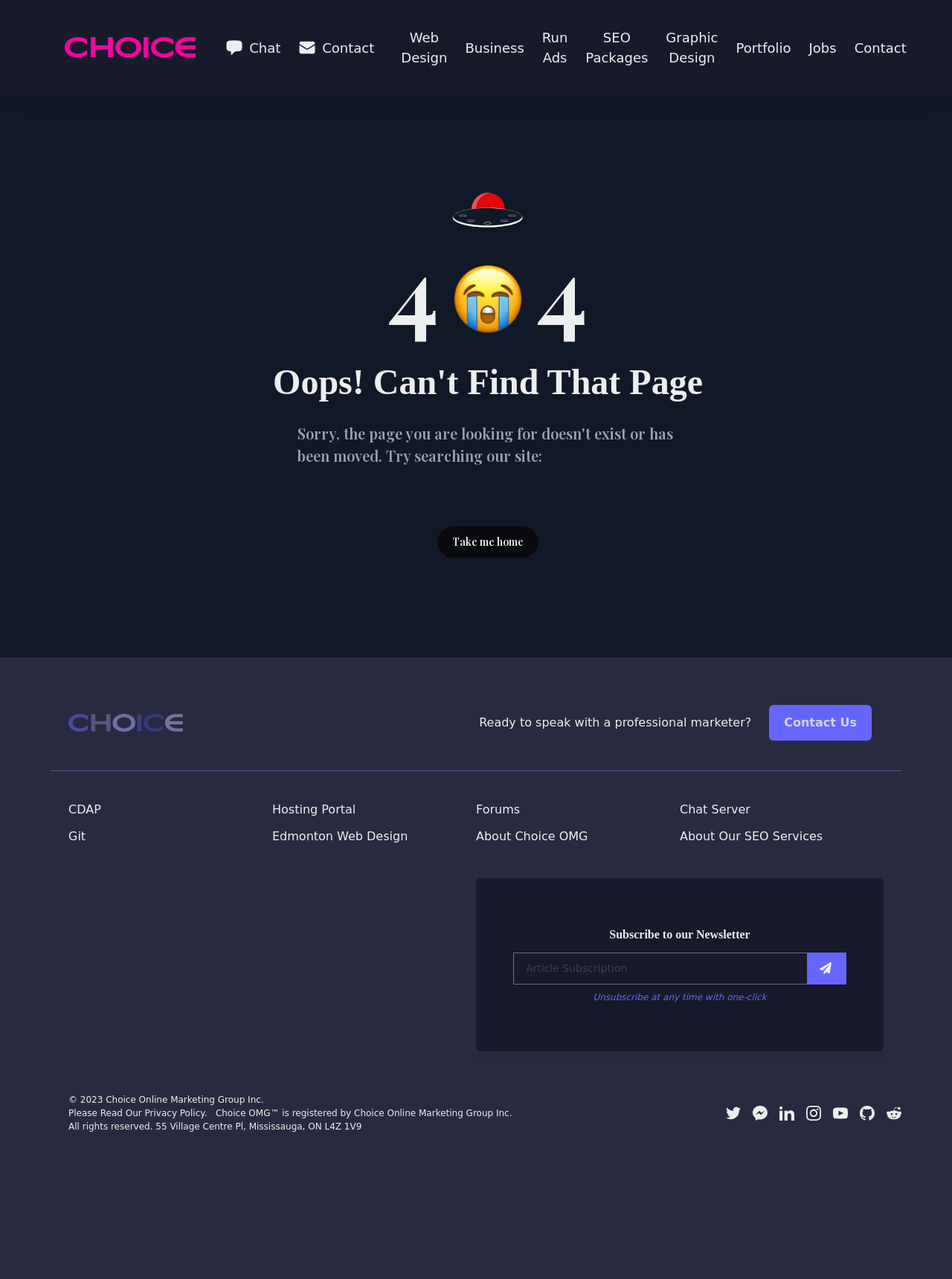Determine the coordinates of the bounding box for the clickable area needed to execute this instruction: "read article by Robert Flower".

None